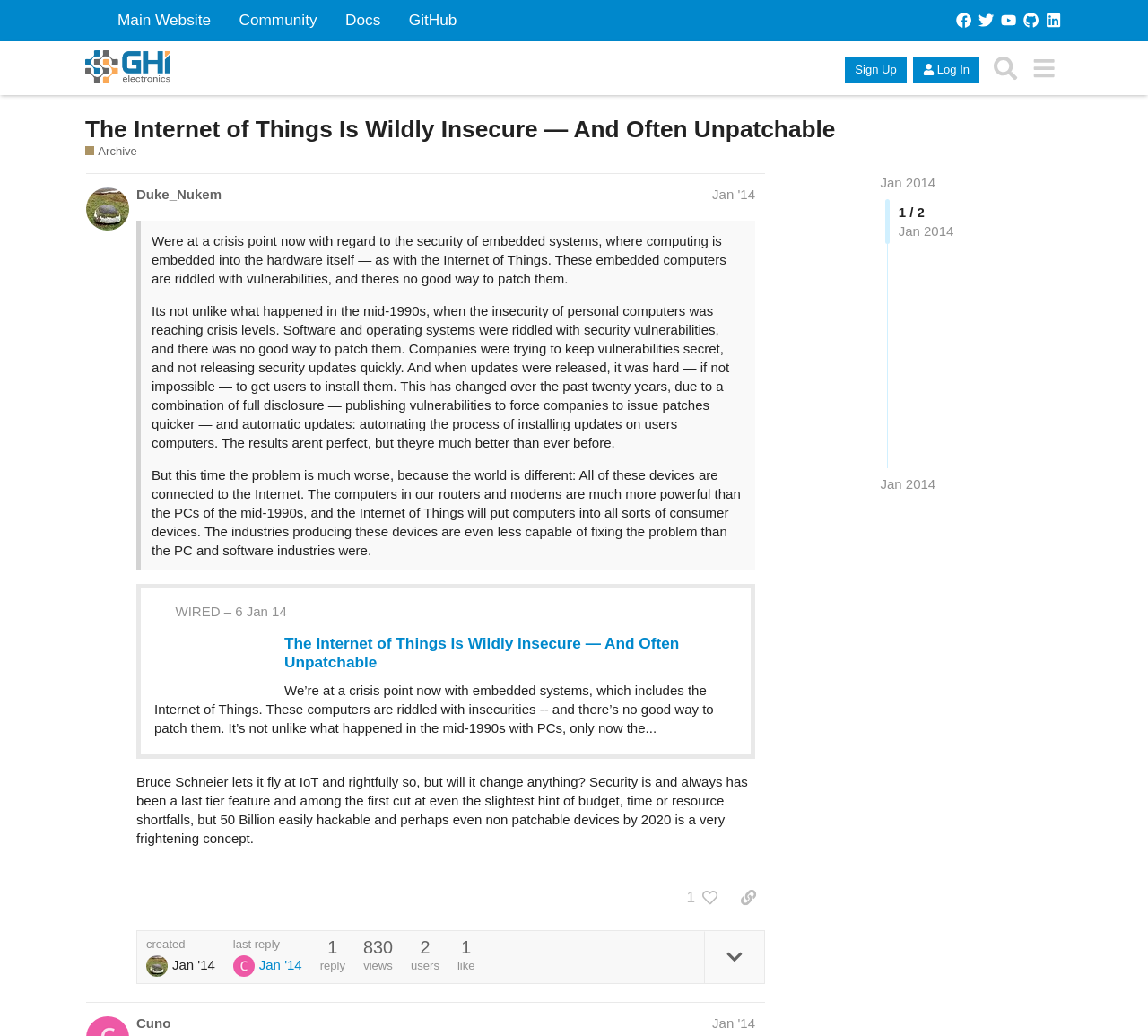Create a detailed summary of the webpage's content and design.

This webpage is a forum discussion page from GHI Electronics' Forums, with a title "The Internet of Things Is Wildly Insecure — And Often Unpatchable - Archive". At the top, there is a header section with links to "Main Website", "Community", "Docs", and "GitHub". Below this, there are several icons and links to social media platforms.

The main content of the page is a discussion thread, with the original post at the top. The post is titled "The Internet of Things Is Wildly Insecure — And Often Unpatchable" and has a link to the original article on WIRED. The post discusses the security concerns of the Internet of Things, citing an article by Bruce Schneier. The text is divided into several paragraphs, with quotes from the article.

Below the original post, there are several replies from users, including "Duke_Nukem" and "Cuno". Each reply has a heading with the user's name and the date of the post. The replies are formatted with blockquotes and have links to the users' profiles.

On the right side of the page, there are several buttons and links, including "Sign Up", "Log In", "Search", and a menu button. There is also a pagination section with links to "Jan 2014" and a counter showing "1 / 2" pages.

Throughout the page, there are several images, including icons and a screenshot of the original article. The layout is clean and easy to read, with clear headings and concise text.